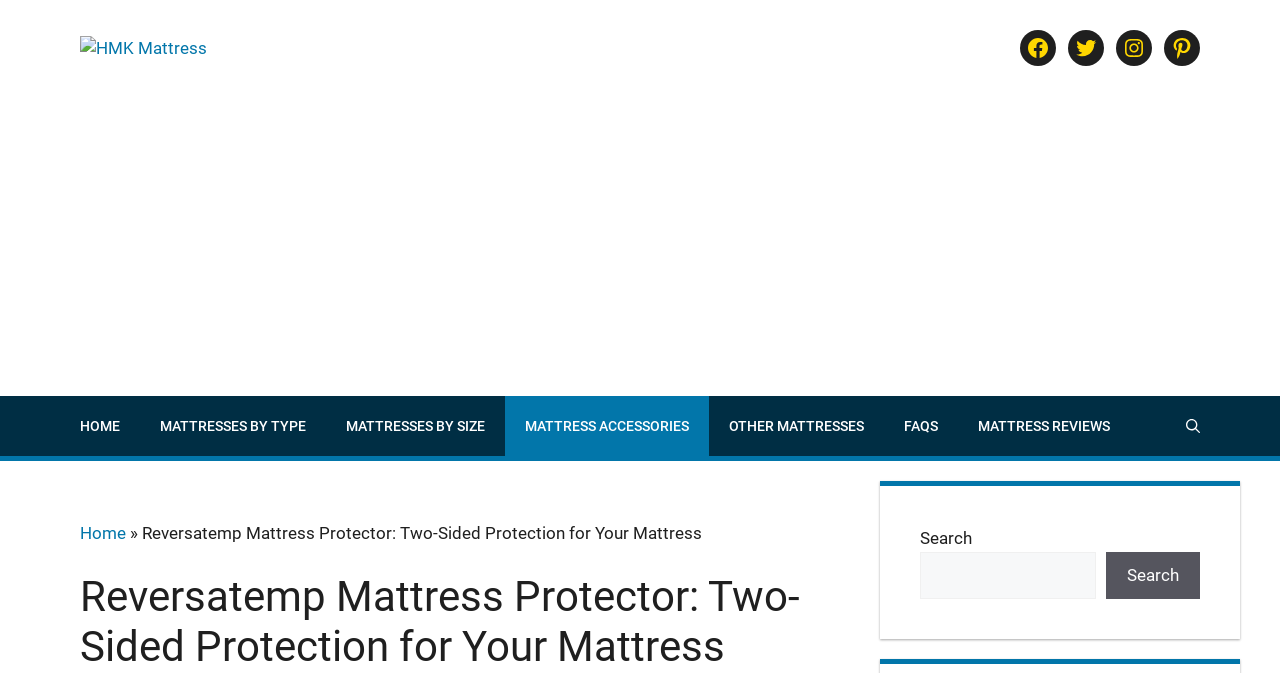Describe all visible elements and their arrangement on the webpage.

The webpage is about the Reversatemp Mattress Protector, which offers two-sided protection for your mattress. At the top of the page, there is a banner with the site's logo, accompanied by a link to "HMK Mattress" with an associated image. On the right side of the banner, there are social media links to Facebook, Twitter, Instagram, and Pinterest.

Below the banner, there is an advertisement iframe that takes up most of the width of the page. Underneath the advertisement, there is a primary navigation menu with links to "HOME", "MATTRESSES BY TYPE", "MATTRESSES BY SIZE", "MATTRESS ACCESSORIES", "OTHER MATTRESSES", "FAQS", and "MATTRESS REVIEWS". The navigation menu is followed by a search button.

On the right side of the search button, there is a breadcrumbs navigation menu that shows the current page's location, with links to "Home" and the current page, "Reversatemp Mattress Protector: Two-Sided Protection for Your Mattress". Below the breadcrumbs menu, there is a heading with the same title as the page.

At the bottom of the page, there is a complementary section with a search box, where users can enter search queries. The search box is accompanied by a "Search" button and a "Search" label.